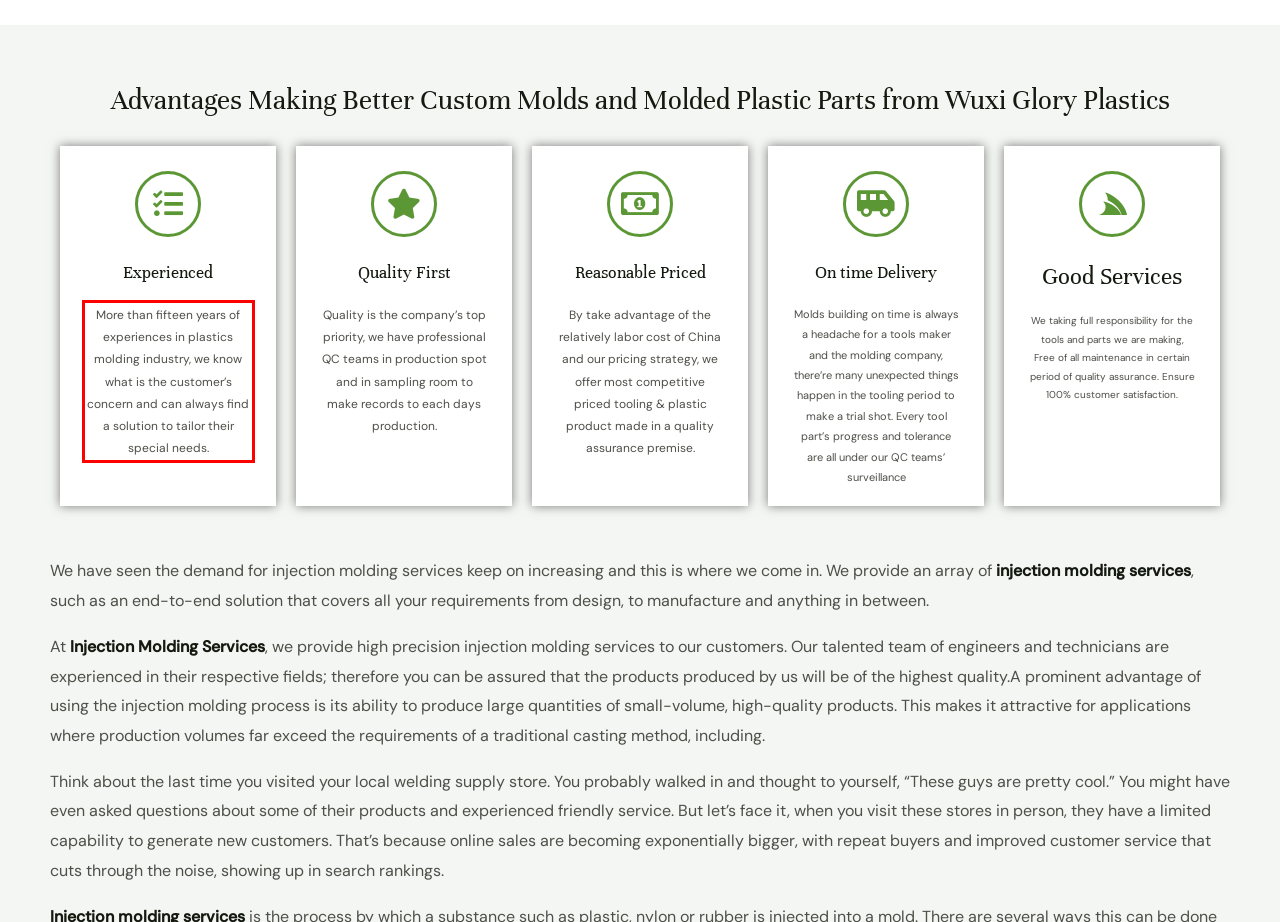Look at the screenshot of the webpage, locate the red rectangle bounding box, and generate the text content that it contains.

More than fifteen years of experiences in plastics molding industry, we know what is the customer’s concern and can always find a solution to tailor their special needs.